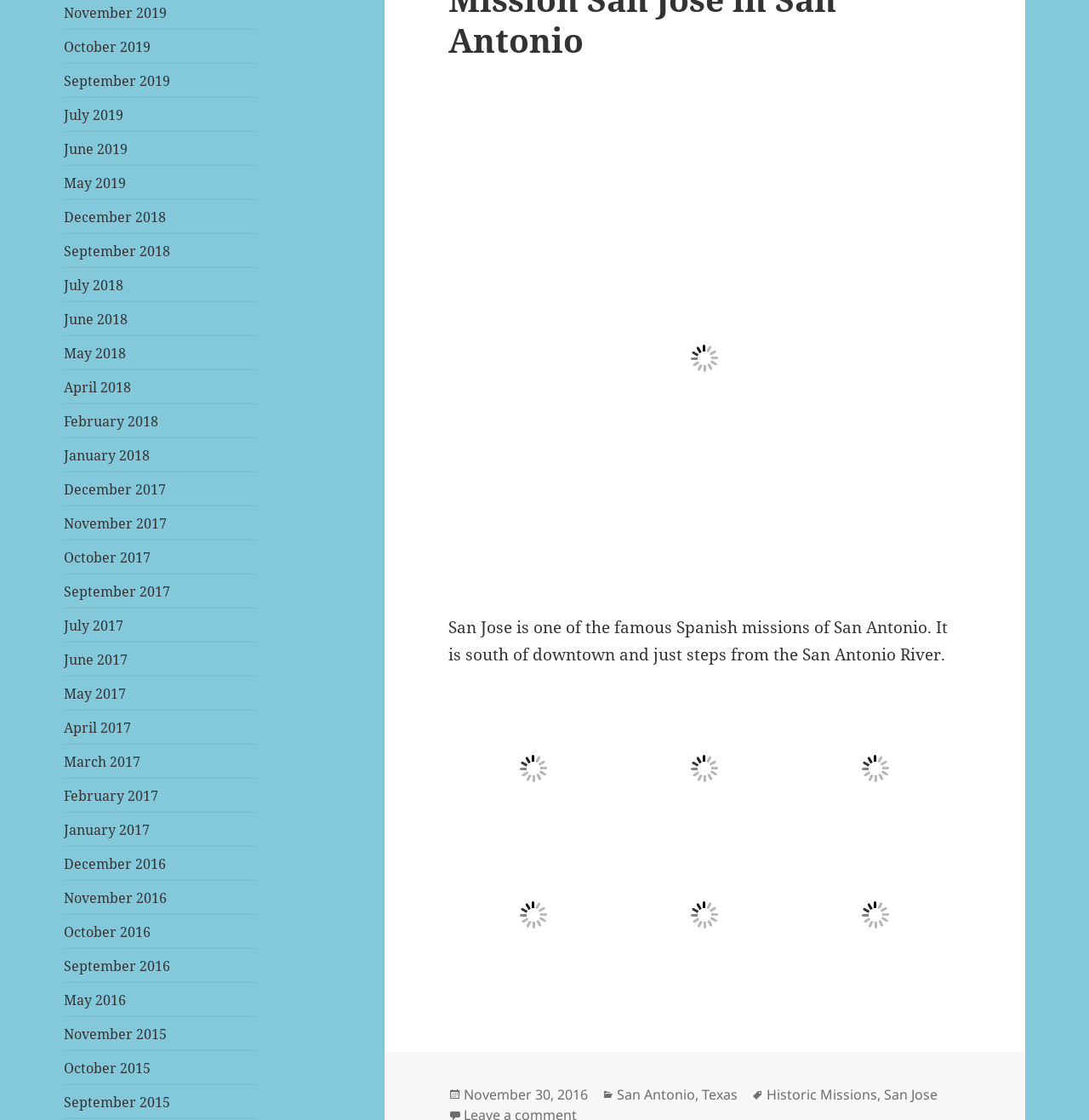Locate the bounding box coordinates of the element's region that should be clicked to carry out the following instruction: "Click the Next button". The coordinates need to be four float numbers between 0 and 1, i.e., [left, top, right, bottom].

None